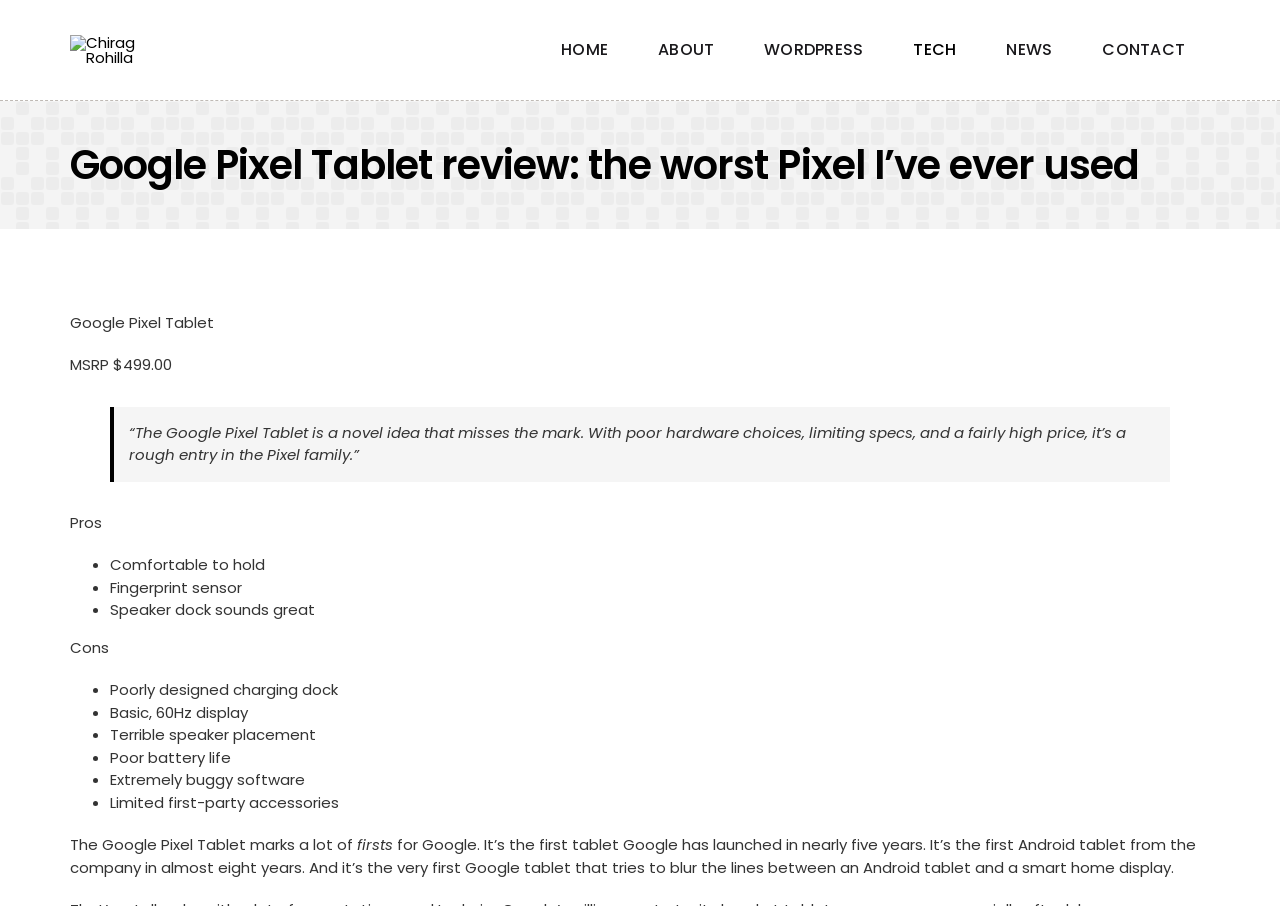Summarize the webpage comprehensively, mentioning all visible components.

This webpage is a review of the Google Pixel Tablet. At the top left, there is a profile icon and image of the author, Chirag Rohilla. To the right of the author's profile, there is a navigation menu with links to HOME, ABOUT, WORDPRESS, TECH, NEWS, and CONTACT.

Below the navigation menu, there is a heading that reads "Google Pixel Tablet review: the worst Pixel I've ever used". This heading is followed by a link with the same text. Below the link, there is a block of text that summarizes the review, stating that the tablet is a novel idea that misses the mark due to poor hardware choices, limiting specs, and a high price.

The review is divided into two sections: Pros and Cons. The Pros section lists three advantages of the tablet, including its comfortable design, fingerprint sensor, and speaker dock sound quality. The Cons section lists six disadvantages, including the poorly designed charging dock, basic display, terrible speaker placement, poor battery life, buggy software, and limited first-party accessories.

At the bottom of the page, there is a paragraph of text that discusses the significance of the Google Pixel Tablet, noting that it is the first tablet launched by Google in nearly five years and the first Android tablet in almost eight years.